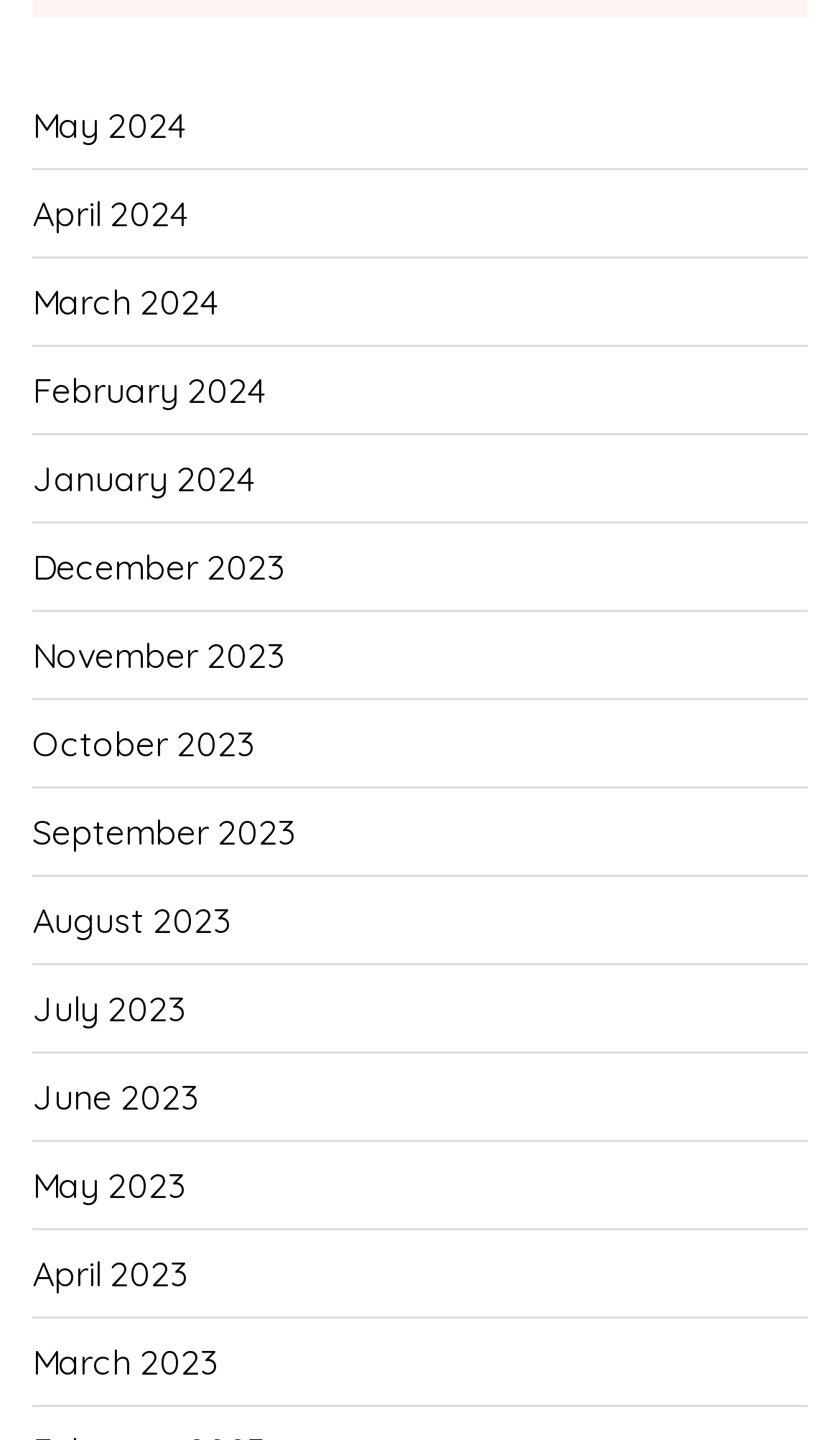Find the coordinates for the bounding box of the element with this description: "May 2024".

[0.038, 0.056, 0.221, 0.116]